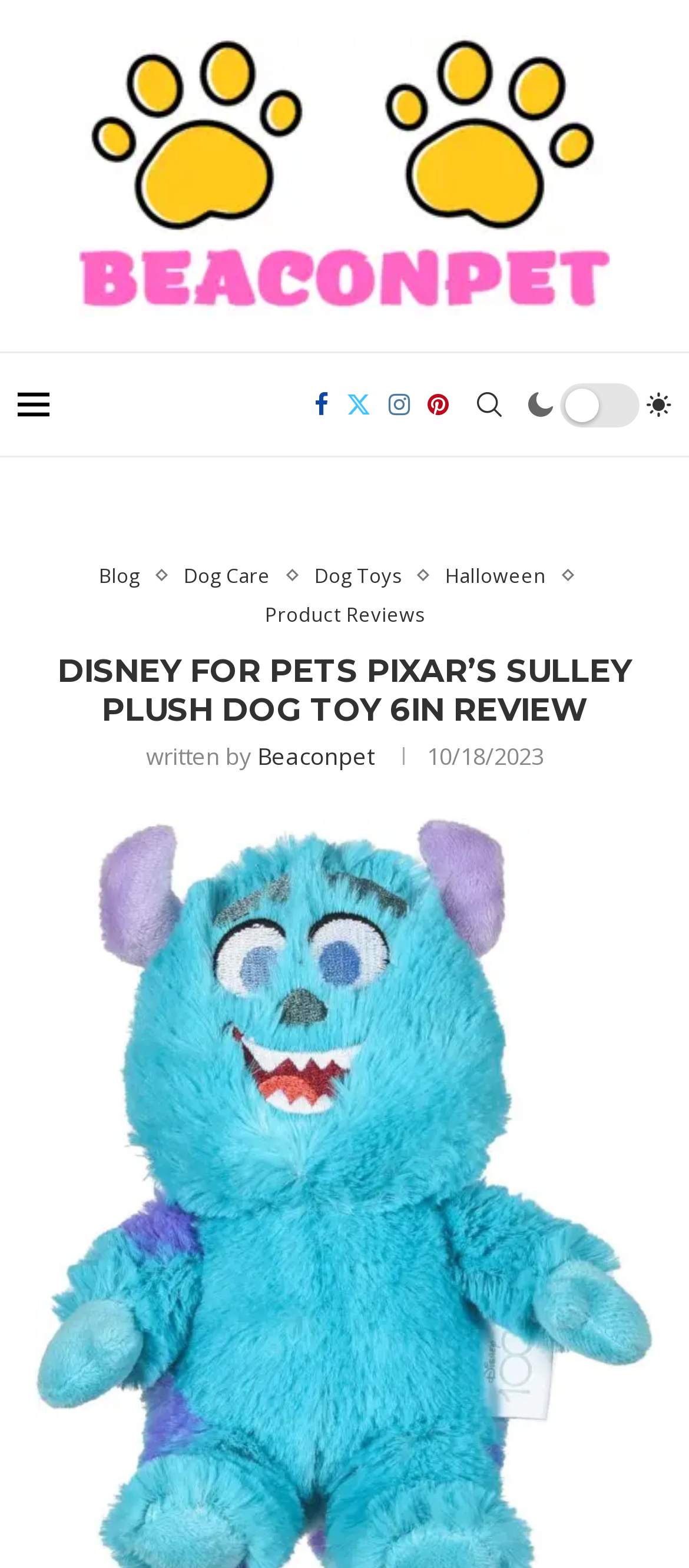Determine the bounding box coordinates of the clickable element necessary to fulfill the instruction: "Read the blog". Provide the coordinates as four float numbers within the 0 to 1 range, i.e., [left, top, right, bottom].

[0.144, 0.359, 0.228, 0.374]